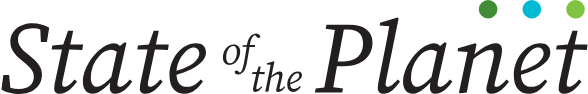Summarize the image with a detailed description that highlights all prominent details.

The image features the text "State of the Planet," prominently displaying the phrase in an elegant, stylized font. The words "State" and "Planet" are emphasized, with "of the" in a smaller, lighter weight, creating a sophisticated visual hierarchy. Accompanying the text are three colored dots above the letter "t" in "Planet," suggesting a theme of environmental awareness or sustainability, often associated with academic or institutional initiatives. This design likely represents the branding for Columbia University's climate program or campaign, focusing on global environmental issues and educational efforts.